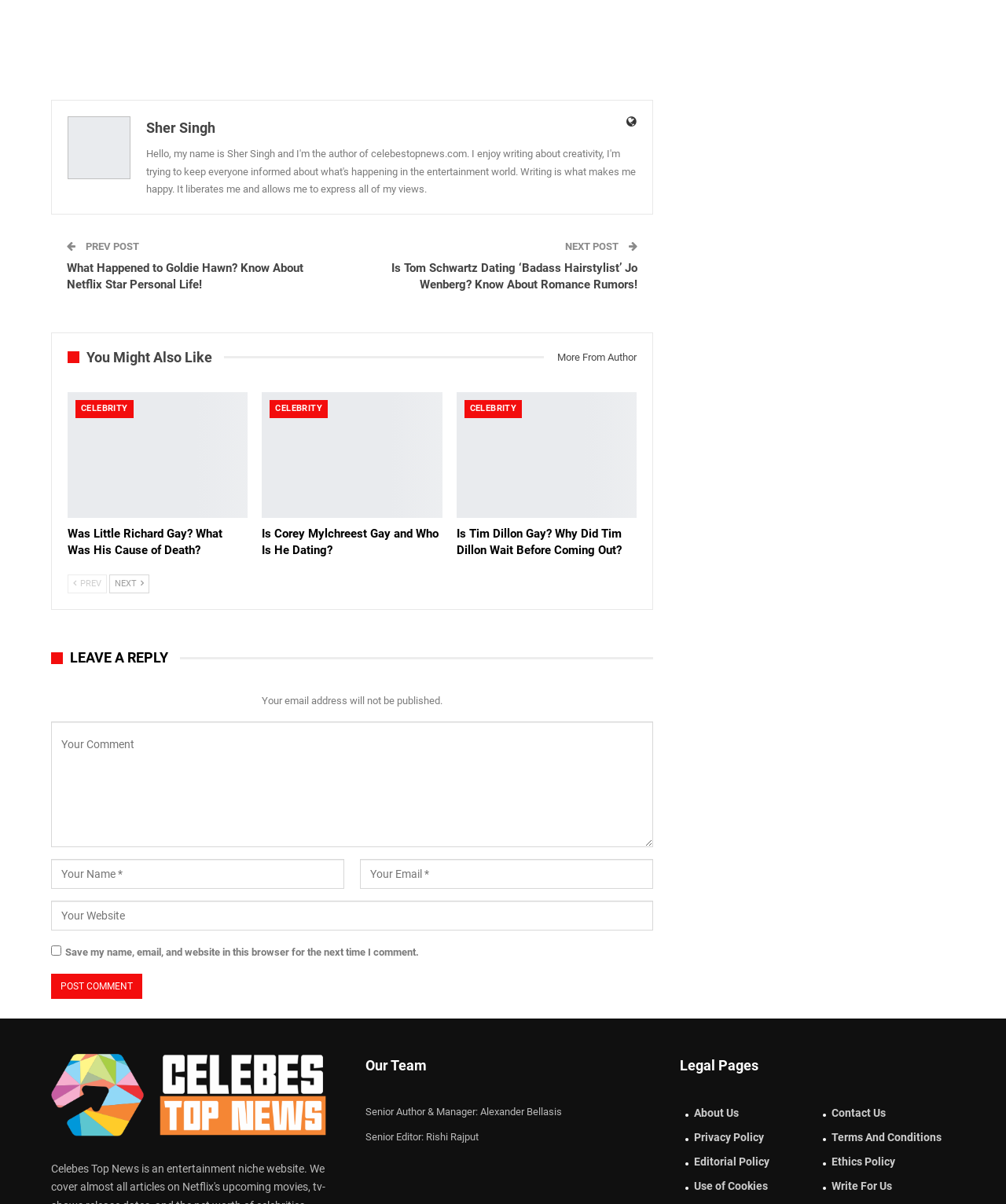Provide the bounding box coordinates of the area you need to click to execute the following instruction: "Click on the 'What Happened to Goldie Hawn?' article".

[0.066, 0.217, 0.302, 0.242]